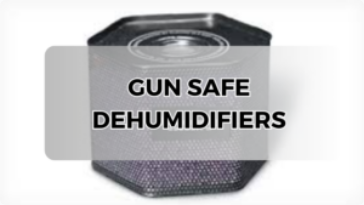Generate an in-depth description of the visual content.

The image features a gun safe dehumidifier, designed to help protect firearms from moisture damage. The device is hexagonal in shape, showcasing a sleek design that blends functionality with aesthetics. The prominent caption, "GUN SAFE DEHUMIDIFIERS," emphasizes the product's purpose, highlighting its importance in maintaining the integrity of firearms. Proper humidity control is essential in ensuring that firearms remain in optimal condition, preventing rust and degradation. This image is part of an article discussing the significance of gun safes and the various accessories, like dehumidifiers, that enhance their protective capabilities.